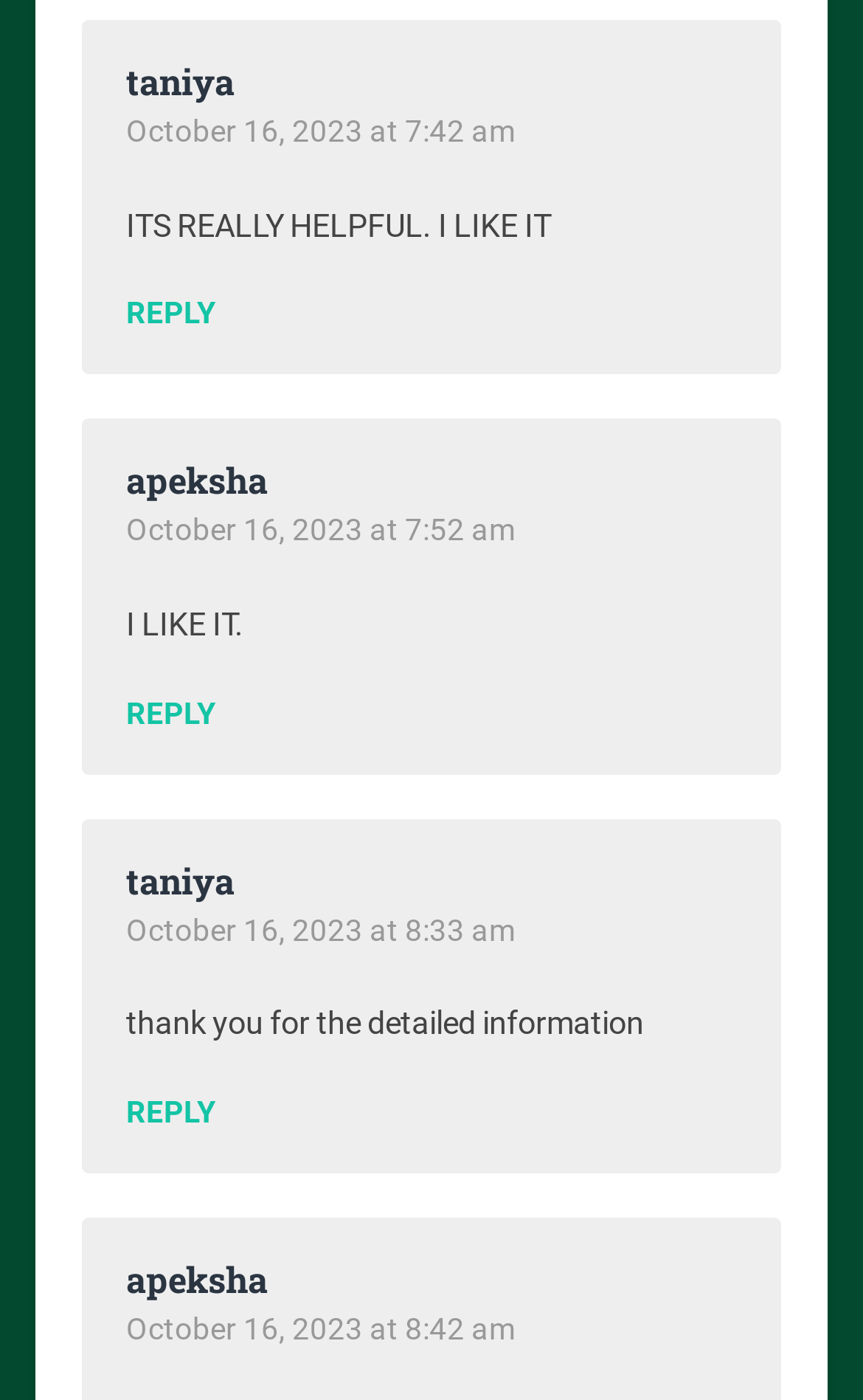Determine the bounding box coordinates of the region to click in order to accomplish the following instruction: "visit the SITE MAP". Provide the coordinates as four float numbers between 0 and 1, specifically [left, top, right, bottom].

None